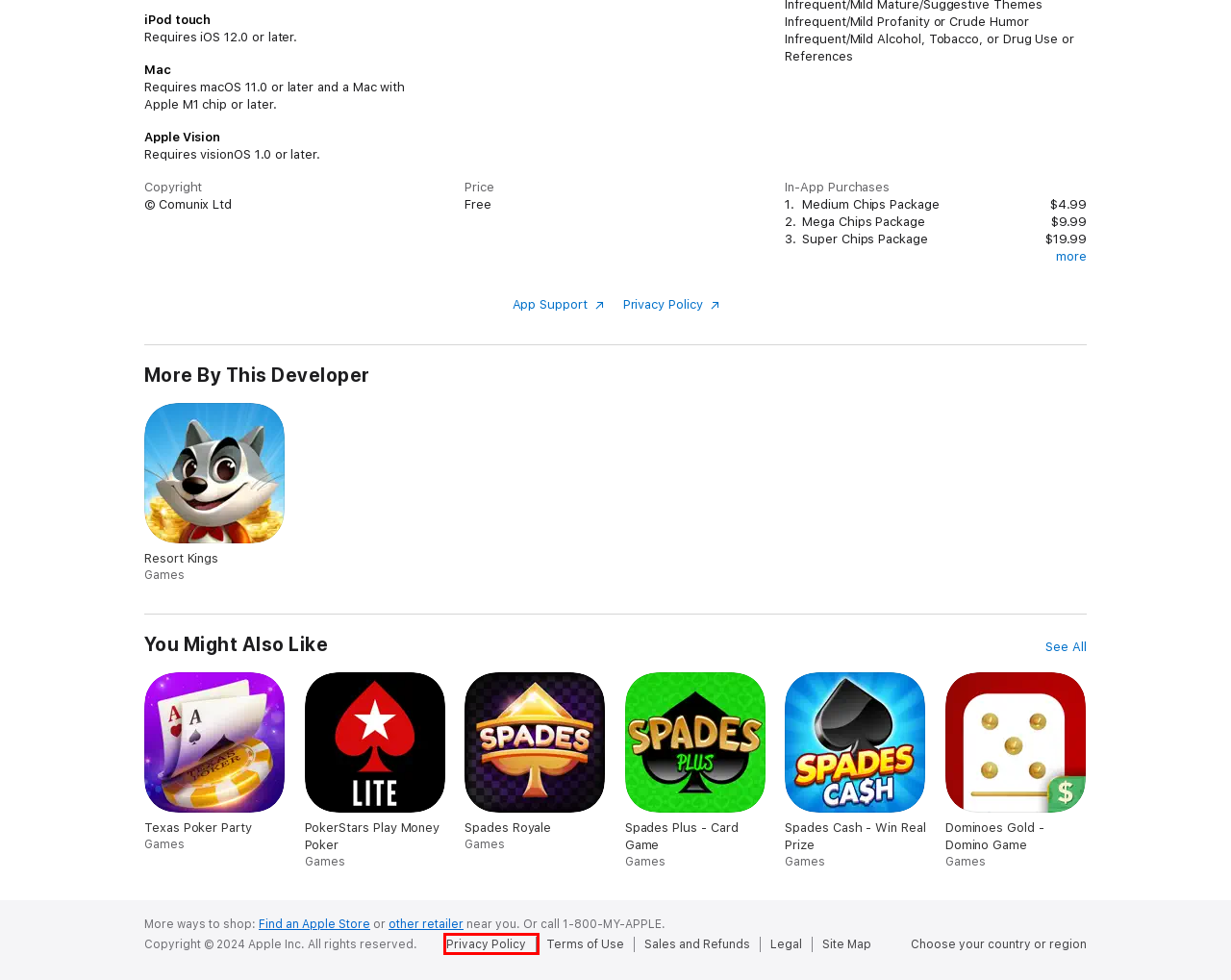Review the screenshot of a webpage which includes a red bounding box around an element. Select the description that best fits the new webpage once the element in the bounding box is clicked. Here are the candidates:
A. Apple - Legal
B. Legal - Privacy Policy - Apple
C. ‎Resort Kings on the App Store
D. ‎Spades Plus - Card Game on the App Store
E. Support | Pokerface
F. ‎Spades Cash - Win Real Prize on the App Store
G. Site Map - Apple
H. Choose your country or region - Apple

B